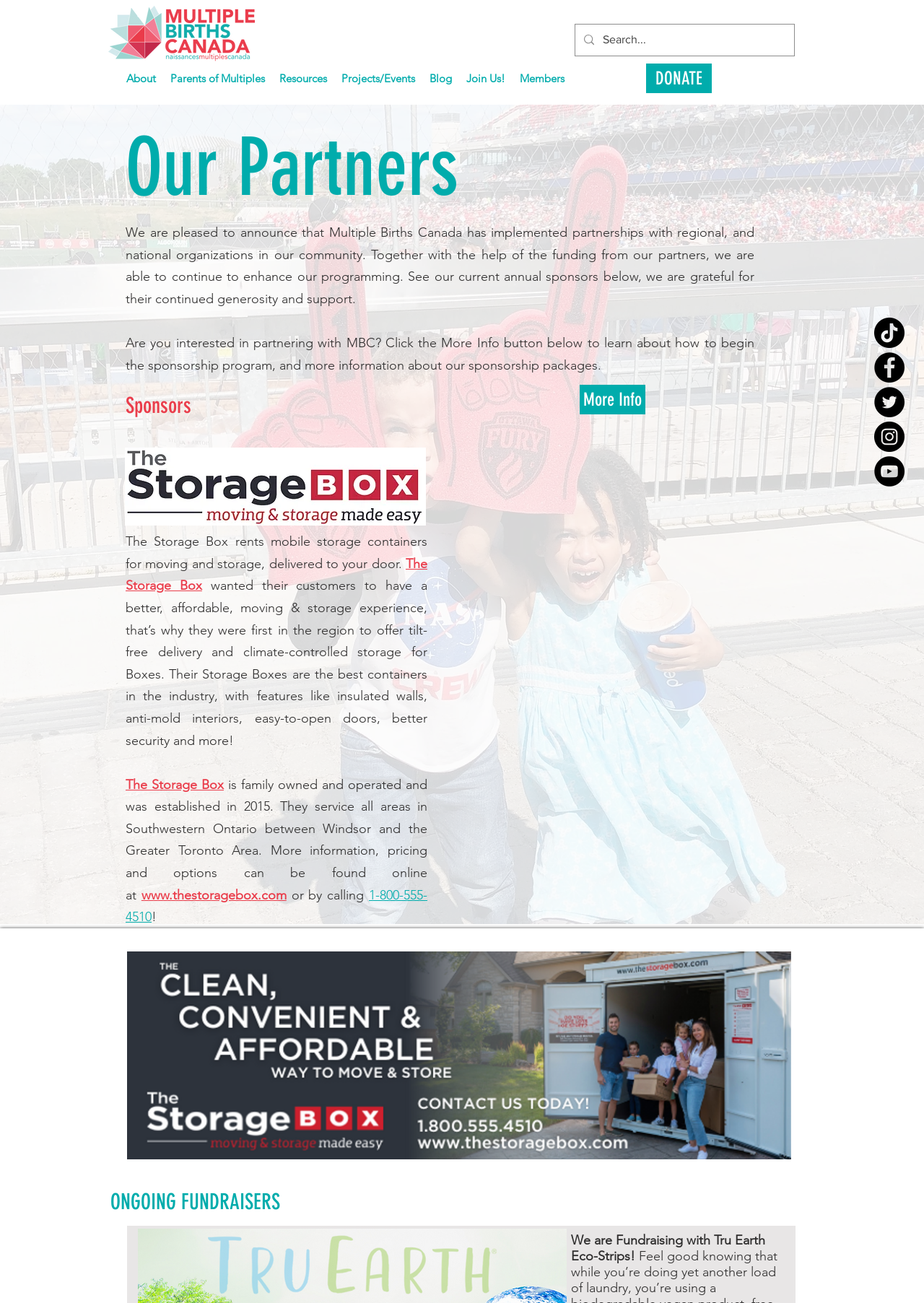What is the name of the eco-friendly product being fundraised?
Look at the screenshot and respond with a single word or phrase.

Tru Earth Eco-Strips